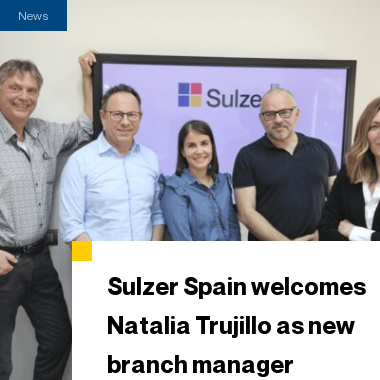What is the logo prominently positioned at the center?
Please use the image to provide a one-word or short phrase answer.

Sulzer logo